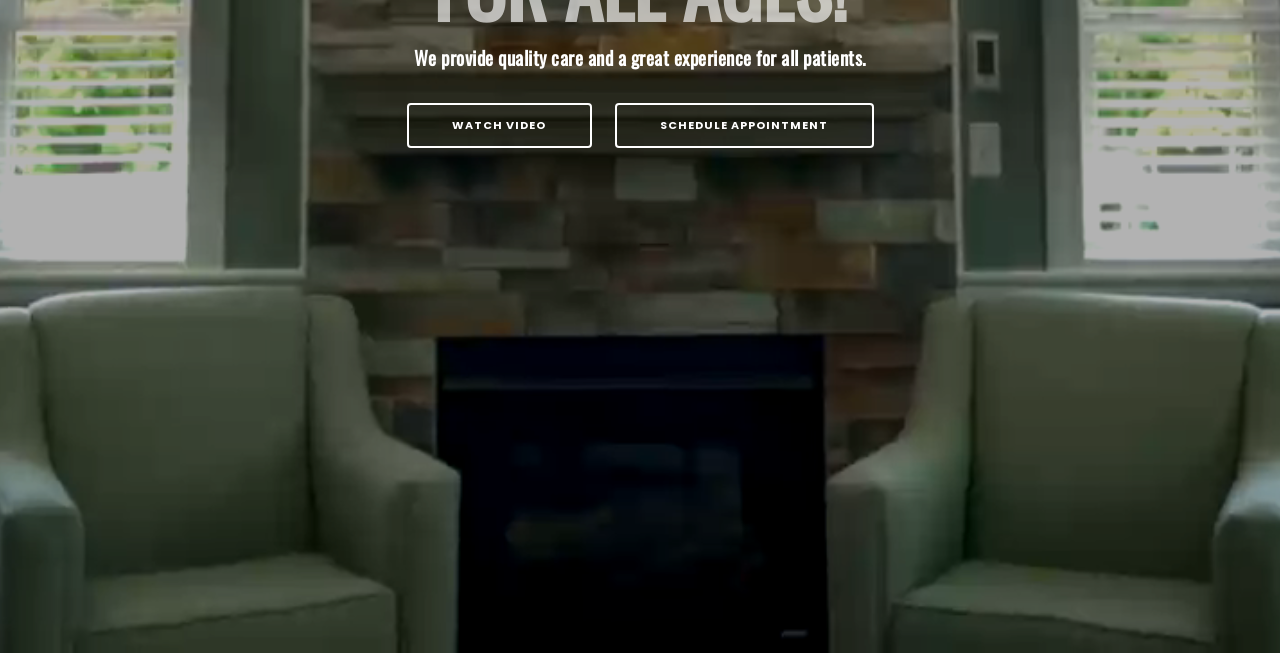Give the bounding box coordinates for the element described by: "Technology".

[0.512, 0.582, 0.567, 0.607]